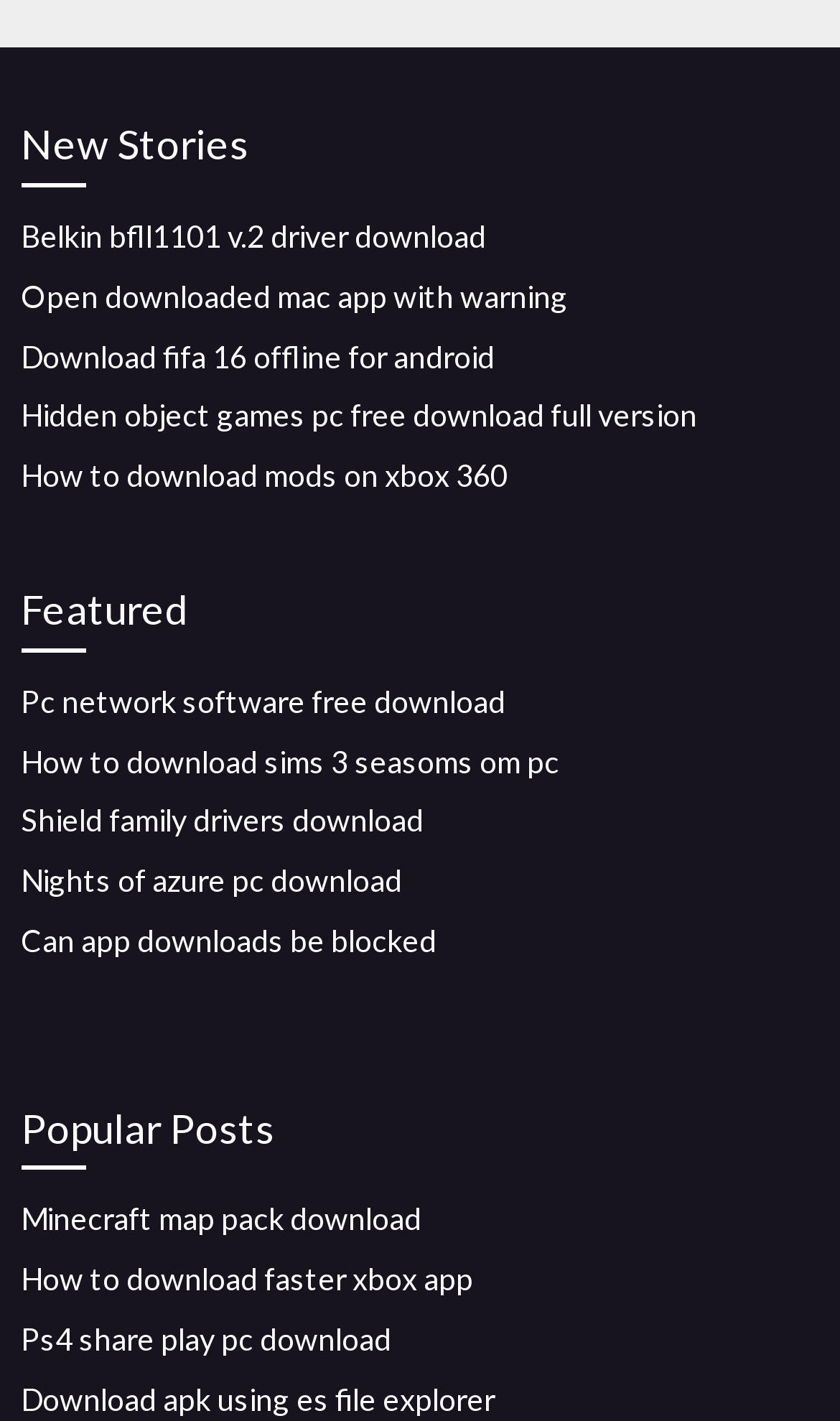Determine the bounding box coordinates for the clickable element to execute this instruction: "Read 'How to download sims 3 seasoms om pc'". Provide the coordinates as four float numbers between 0 and 1, i.e., [left, top, right, bottom].

[0.025, 0.522, 0.666, 0.548]